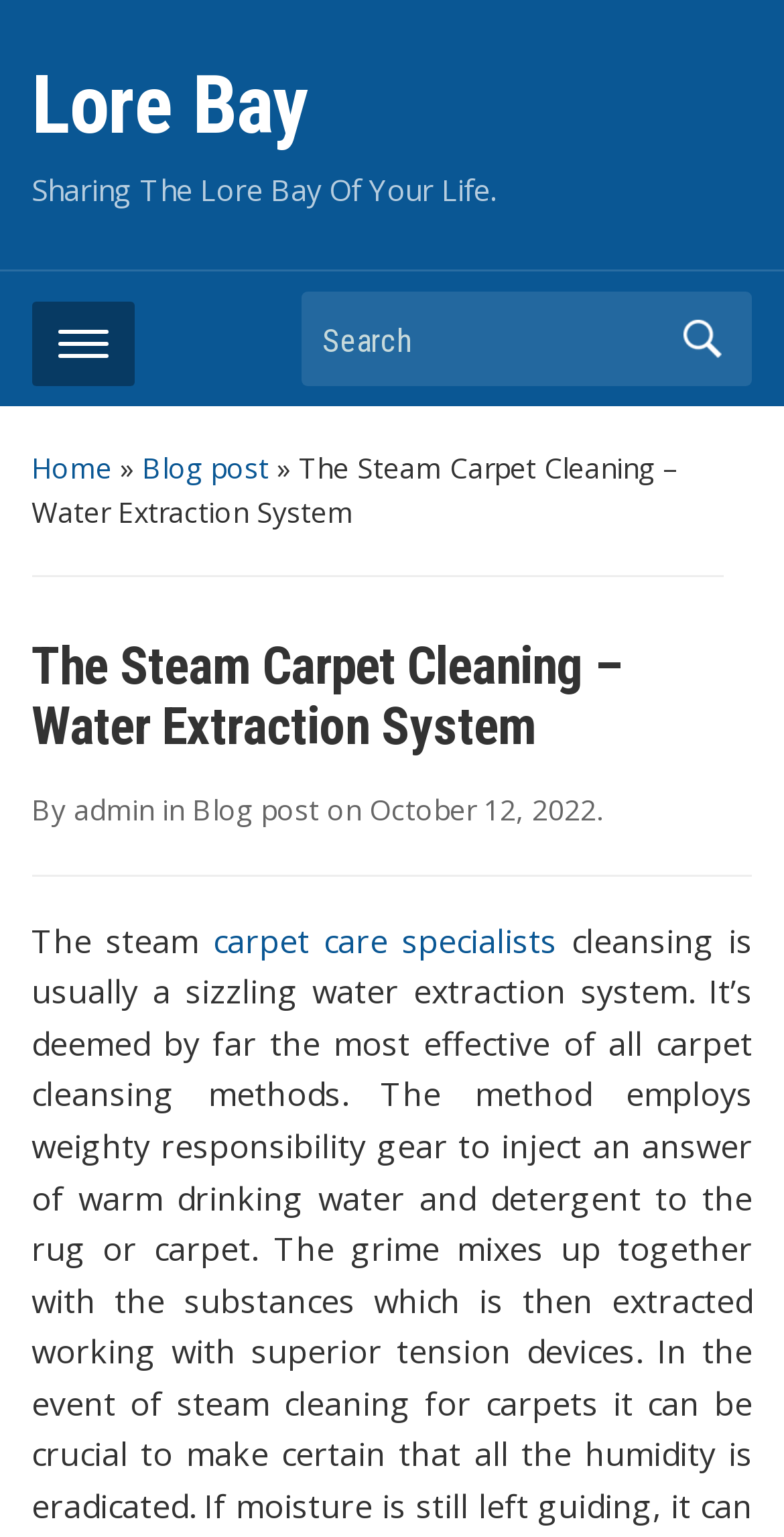Please provide a comprehensive answer to the question based on the screenshot: When was the latest article published?

The publication date of the latest article can be found in the link element with the text content 'October 12, 2022', which is accompanied by a time element.